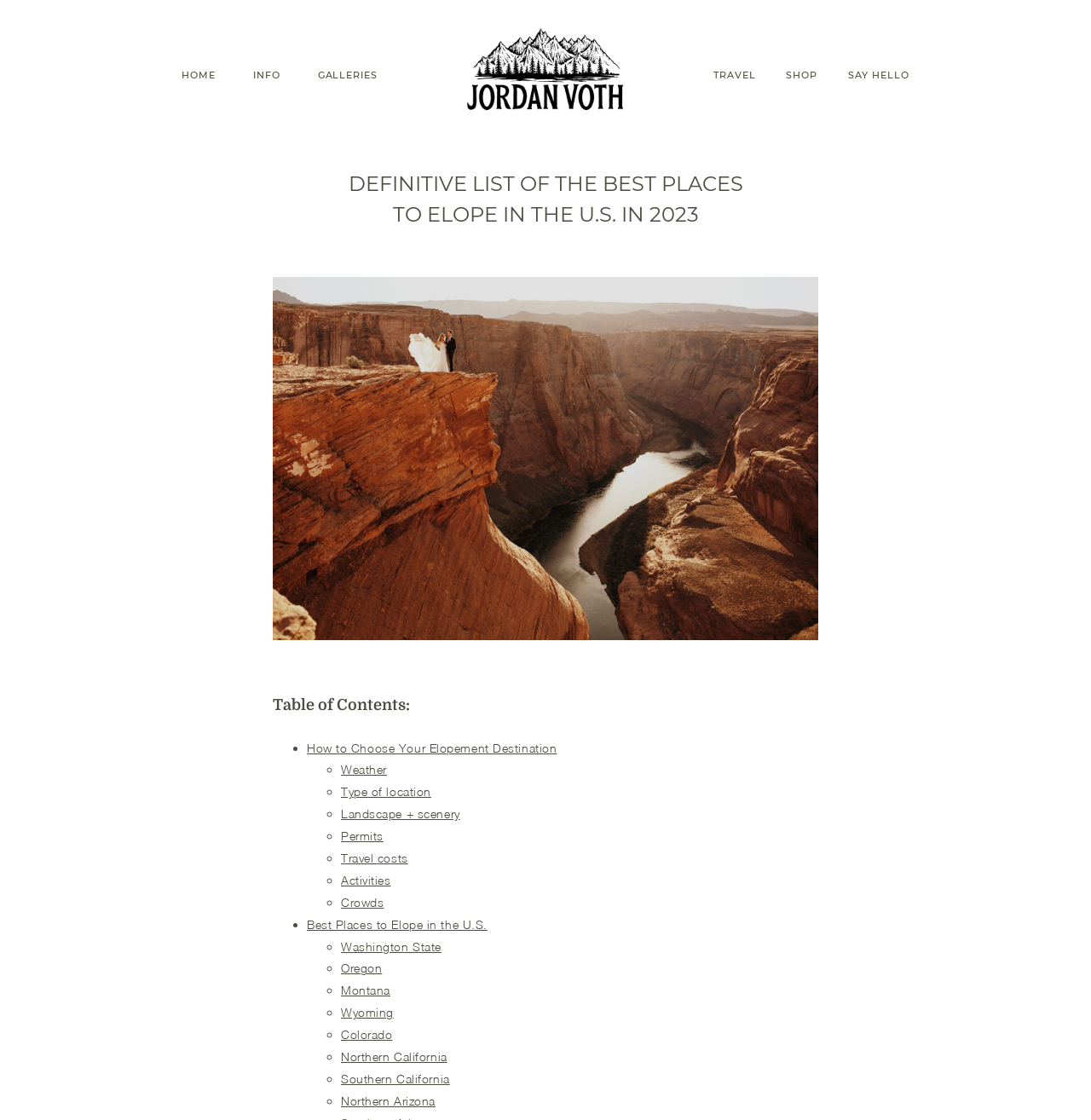Provide a short, one-word or phrase answer to the question below:
What is the topic of the article?

Eloping in the U.S.